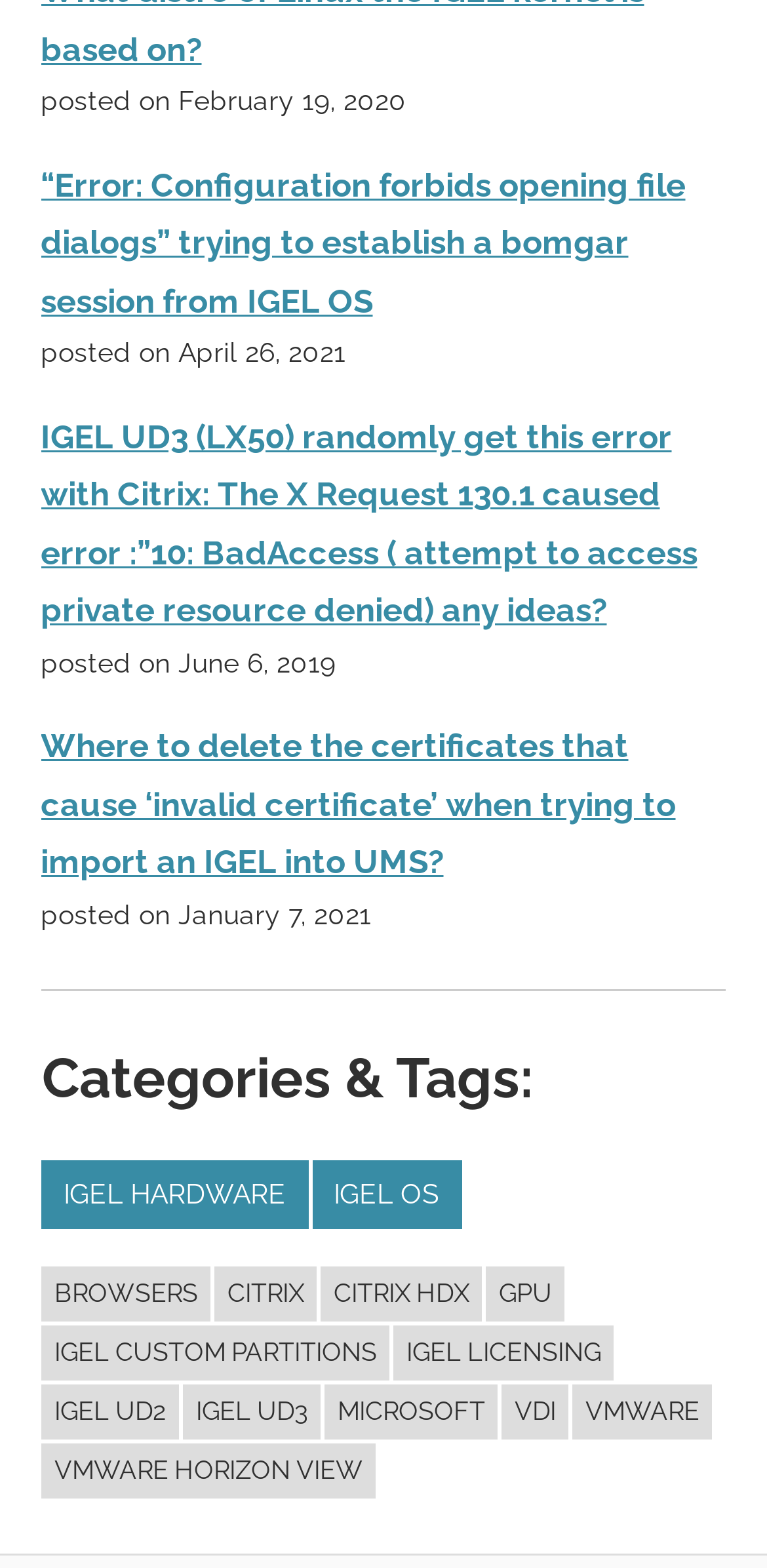Please provide a comprehensive answer to the question based on the screenshot: What is the category of the first post?

I looked at the first post and found that it is related to 'IGEL OS', which is one of the categories listed in the footer section.